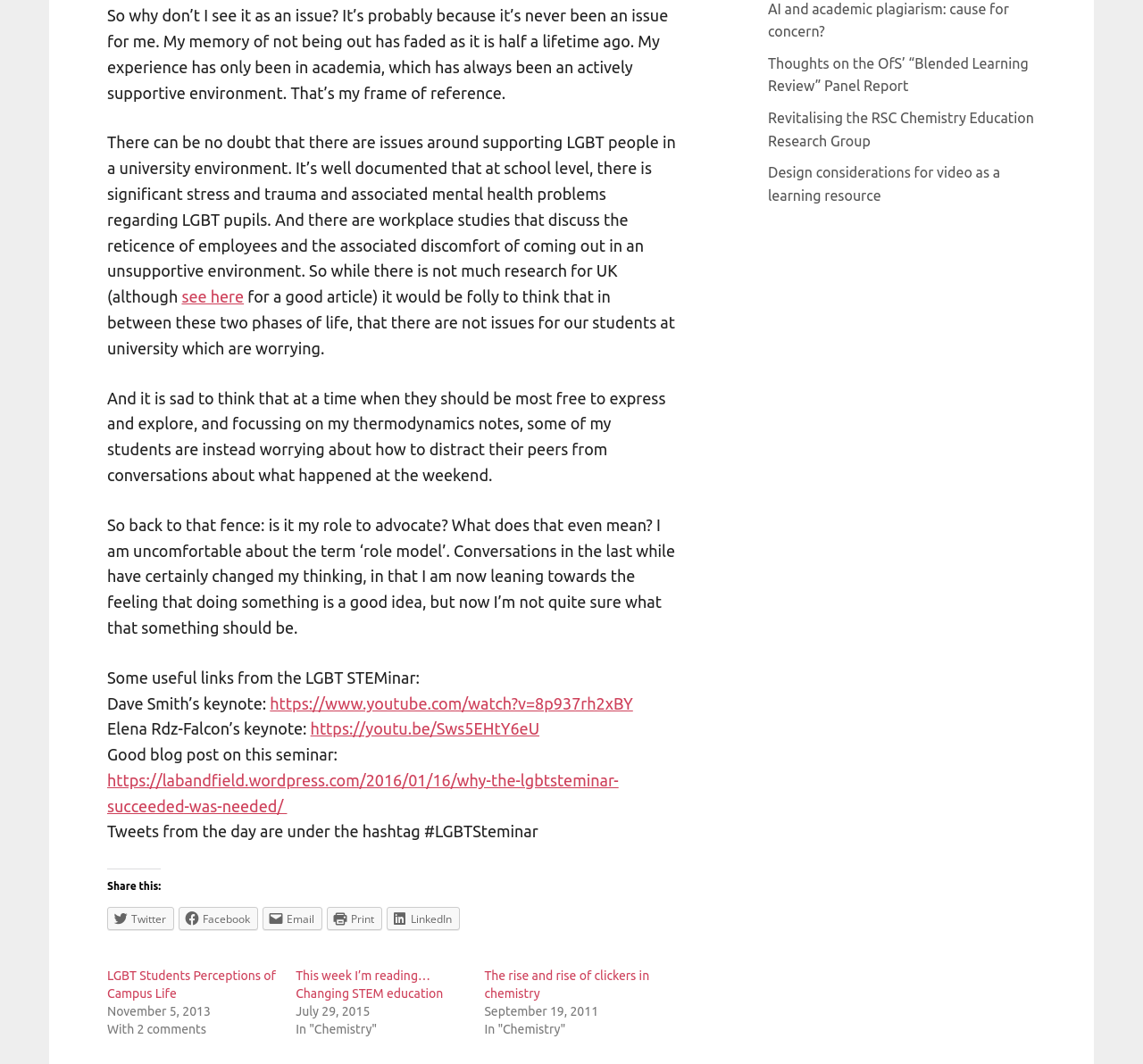Please find the bounding box coordinates of the element that you should click to achieve the following instruction: "Read the blog post about the LGBT STEMinar". The coordinates should be presented as four float numbers between 0 and 1: [left, top, right, bottom].

[0.094, 0.725, 0.541, 0.766]